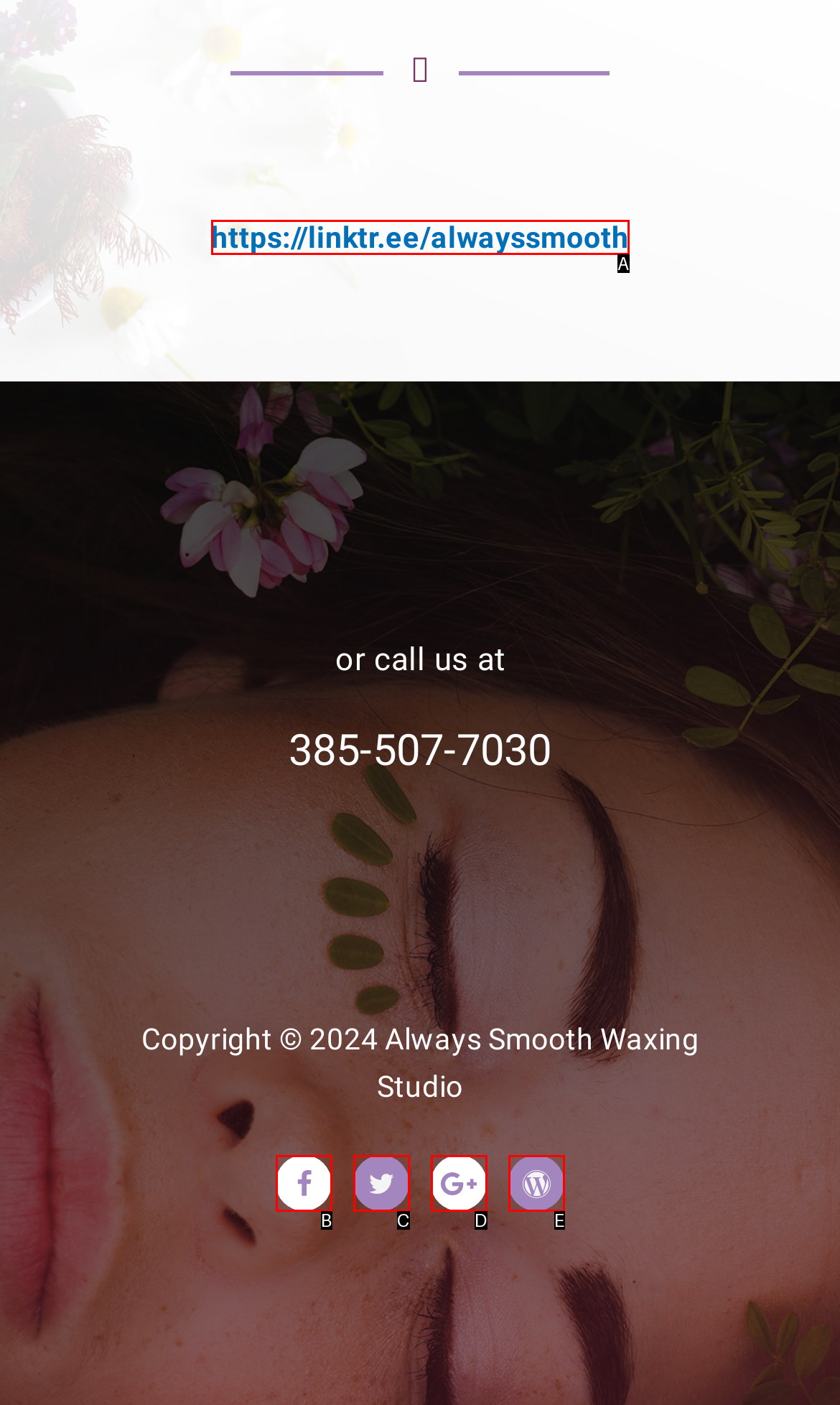Find the HTML element that suits the description: Wordpress
Indicate your answer with the letter of the matching option from the choices provided.

E